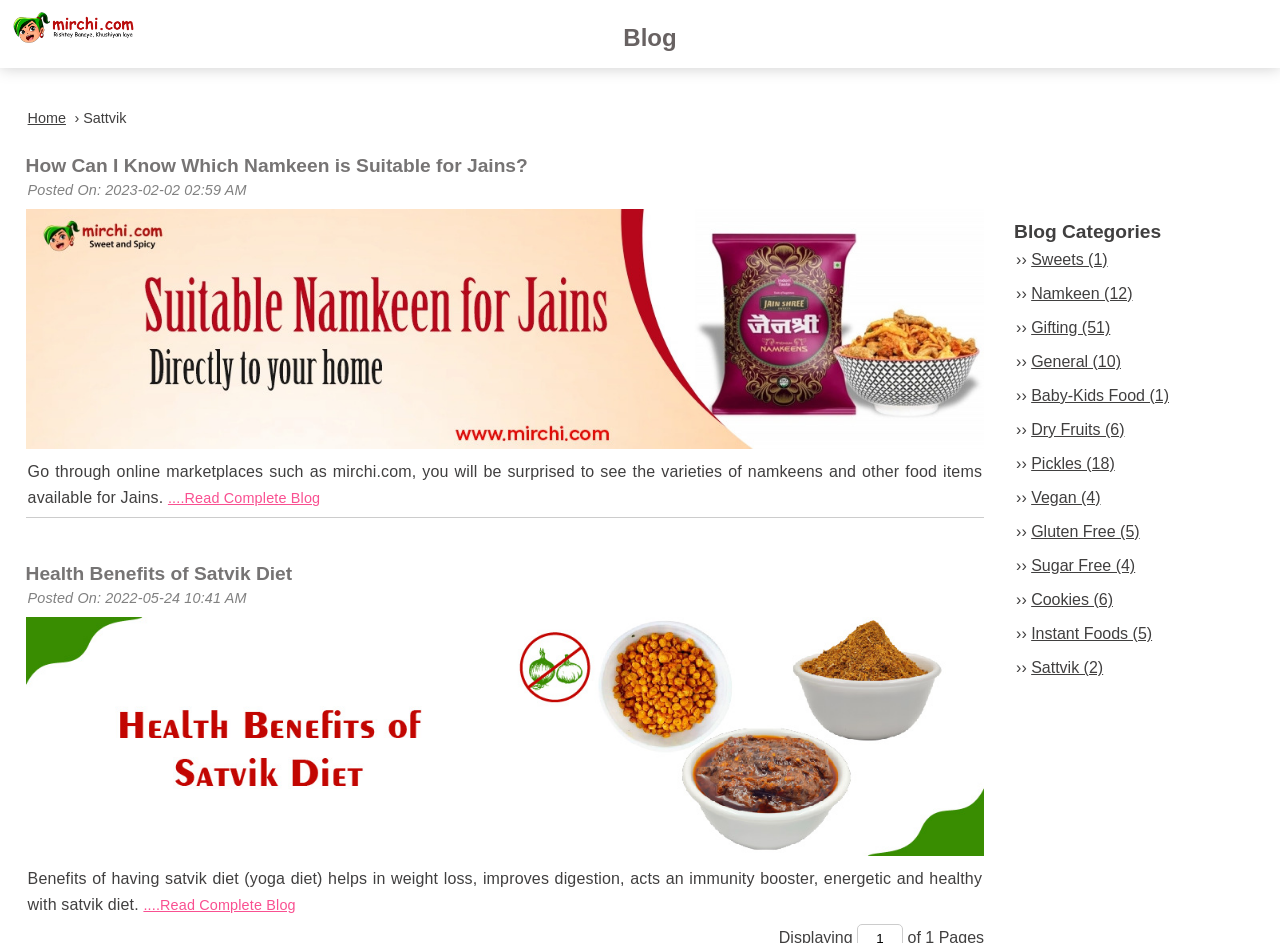Find the bounding box coordinates of the clickable element required to execute the following instruction: "Click the 'Home' link". Provide the coordinates as four float numbers between 0 and 1, i.e., [left, top, right, bottom].

[0.022, 0.117, 0.052, 0.134]